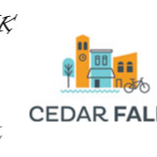Could you please study the image and provide a detailed answer to the question:
What is the tone of the logo's background?

The tone of the logo's background can be described as bright and cheerful, which reflects the club's energetic spirit and commitment to enhancing the cycling experience in the region.